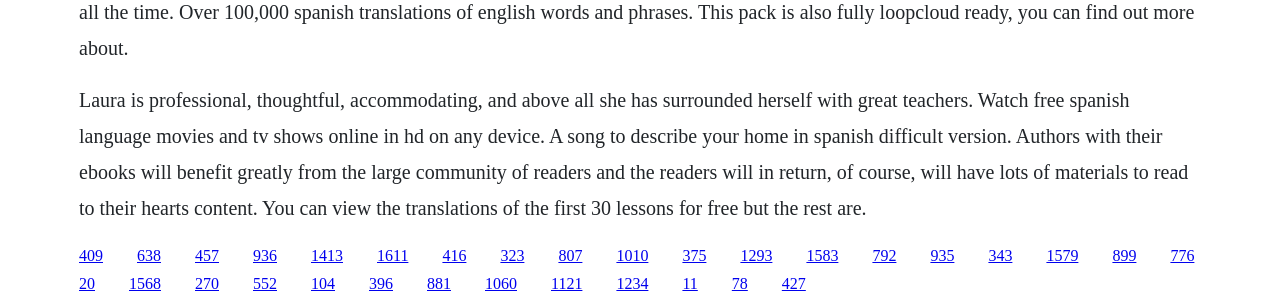Please look at the image and answer the question with a detailed explanation: What is the profession of Laura?

The static text at the top of the webpage describes Laura as 'professional, thoughtful, accommodating, and above all she has surrounded herself with great teachers.' This implies that Laura is a professional in the field of teaching.